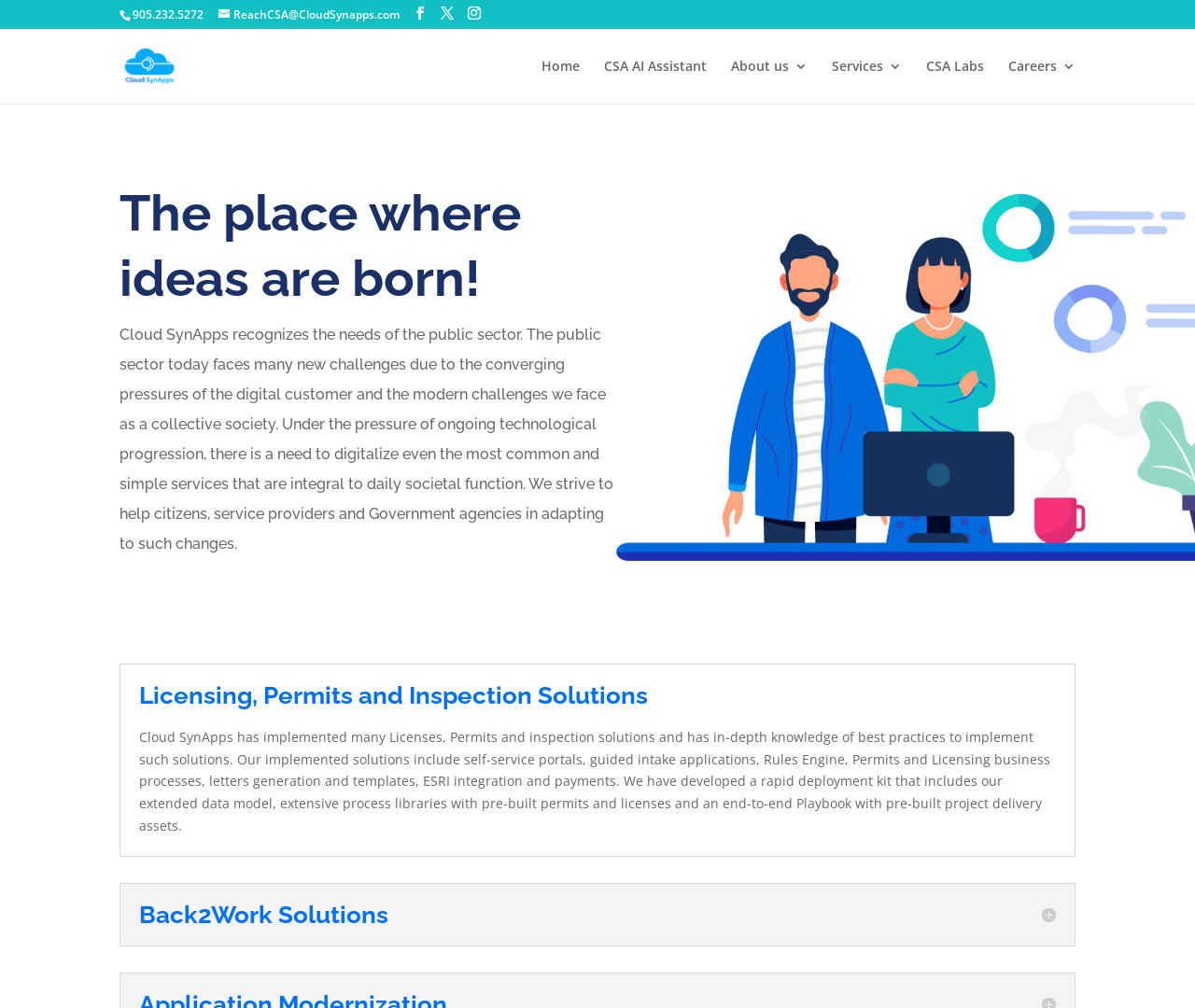Please predict the bounding box coordinates of the element's region where a click is necessary to complete the following instruction: "Go to Home page". The coordinates should be represented by four float numbers between 0 and 1, i.e., [left, top, right, bottom].

[0.453, 0.059, 0.485, 0.103]